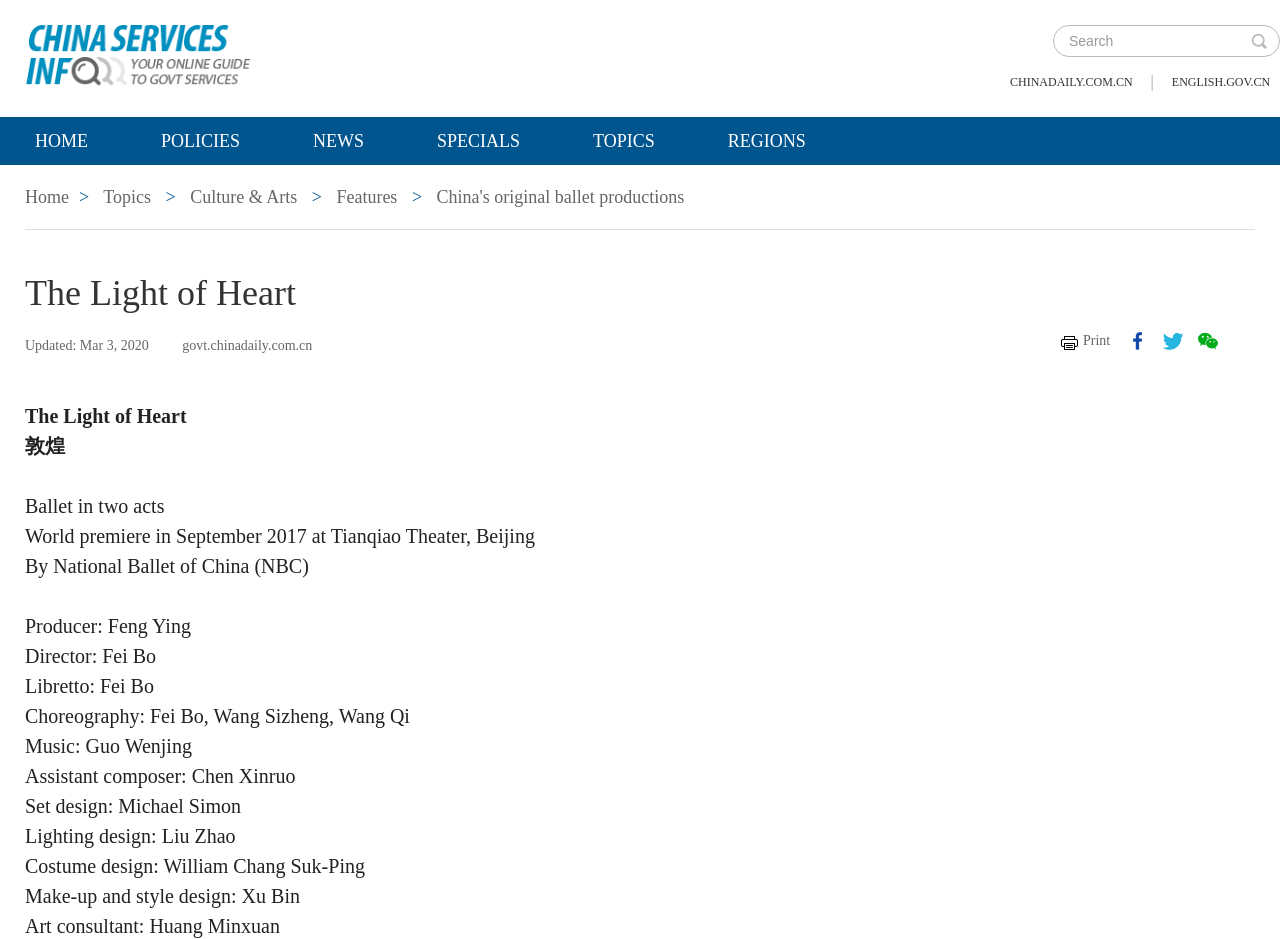Find the bounding box coordinates of the element to click in order to complete the given instruction: "Read about Culture & Arts."

[0.149, 0.199, 0.232, 0.22]